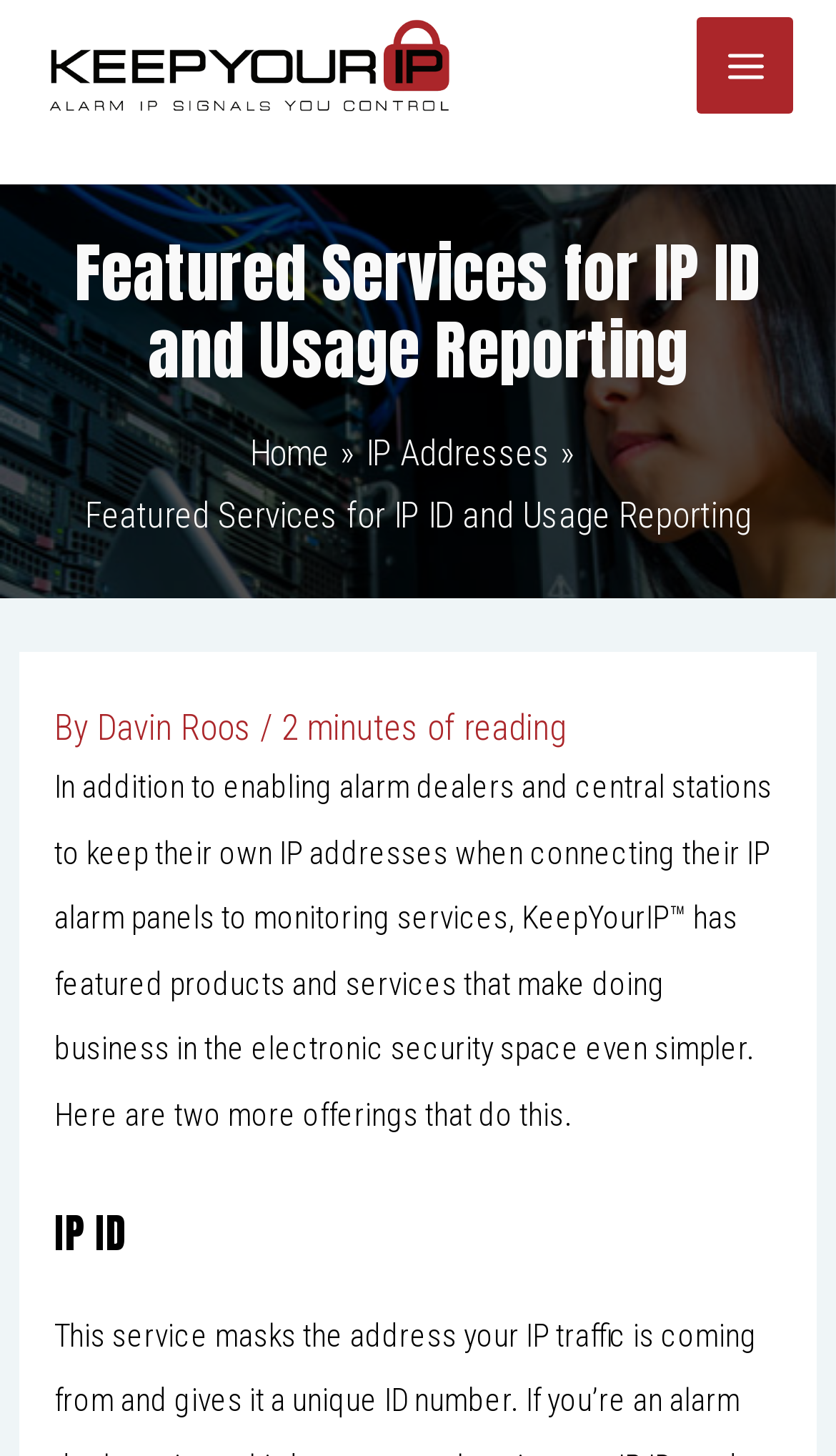Please reply with a single word or brief phrase to the question: 
What is the estimated reading time of the article?

2 minutes